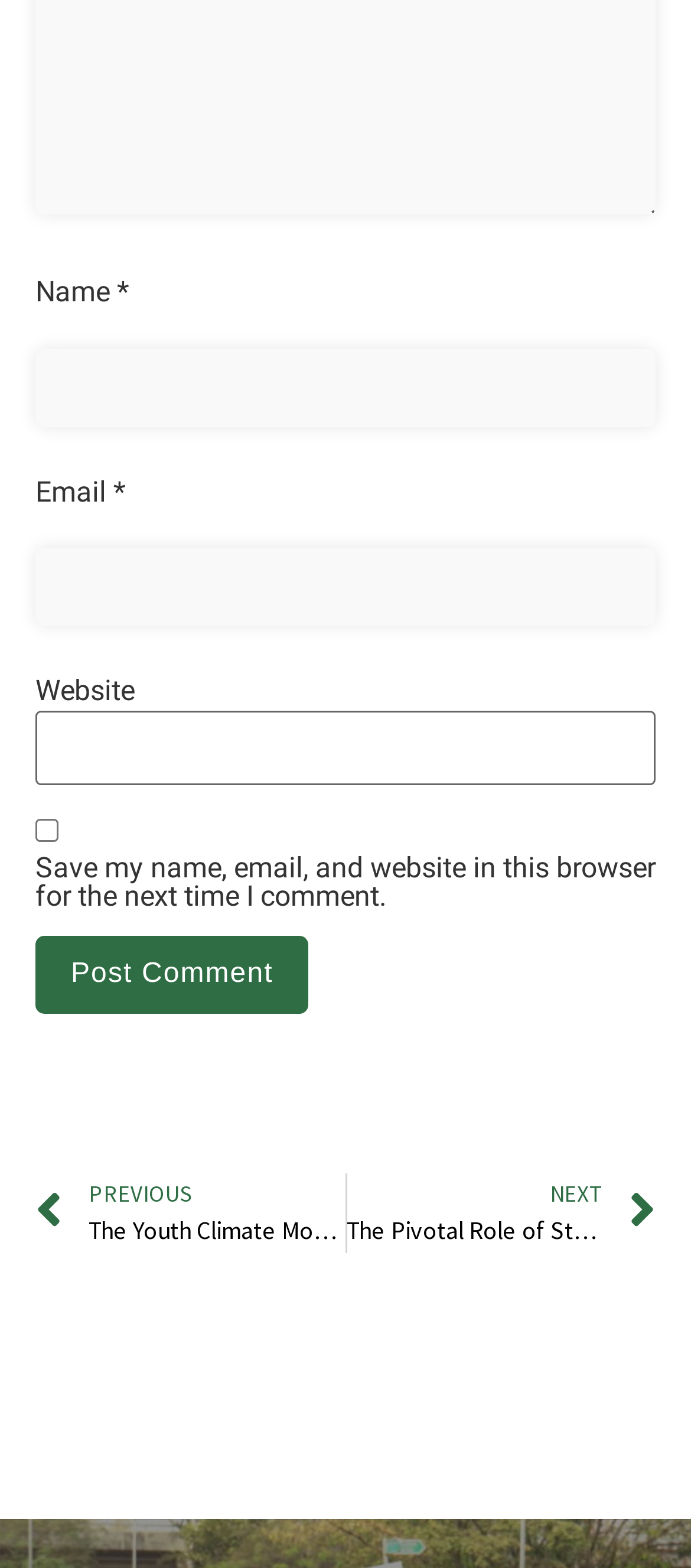Please determine the bounding box coordinates for the element with the description: "parent_node: Website name="url"".

[0.051, 0.454, 0.949, 0.501]